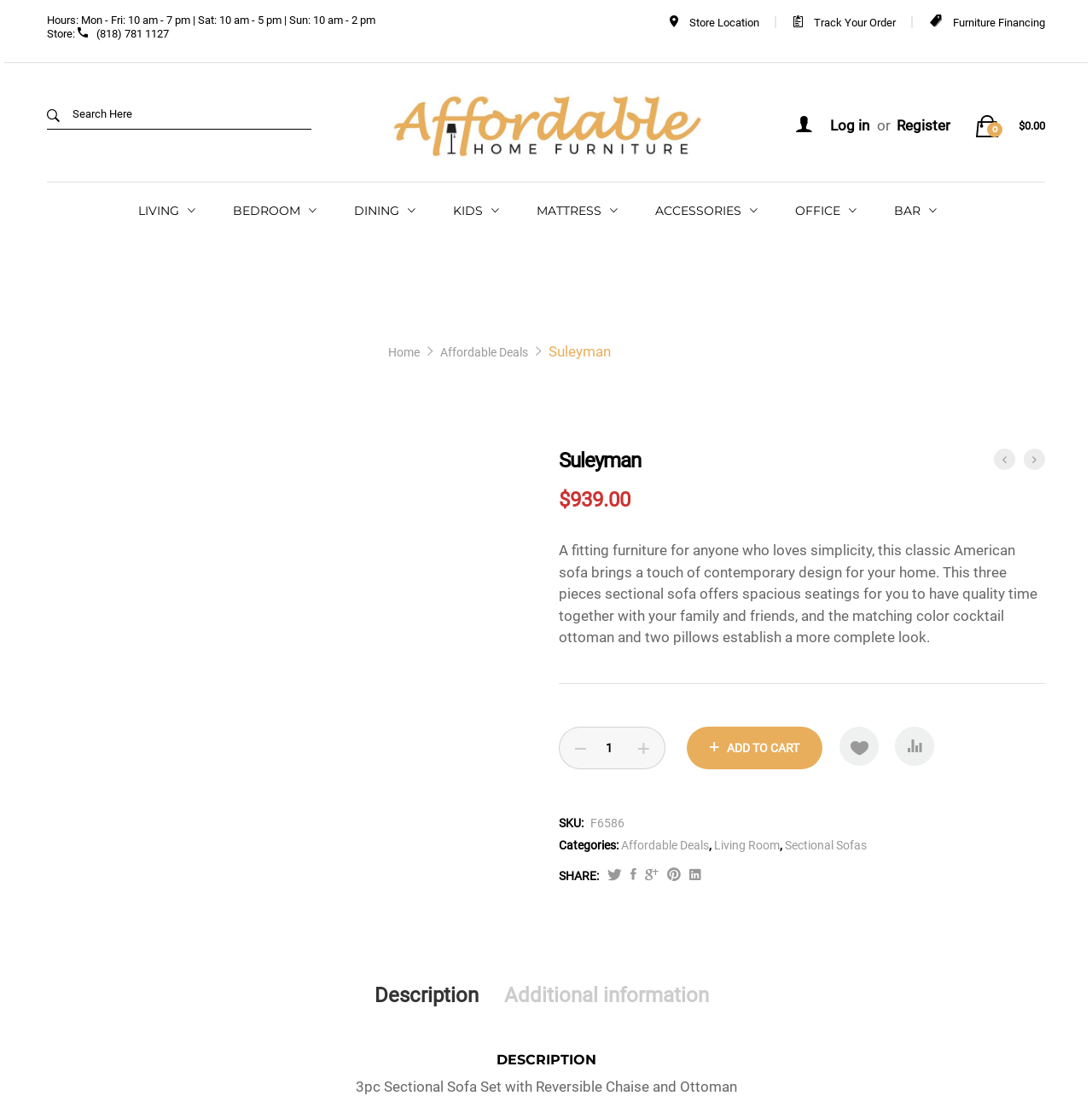Identify the bounding box coordinates of the part that should be clicked to carry out this instruction: "Contact through 'Hello@underthesunproduction.com'".

None